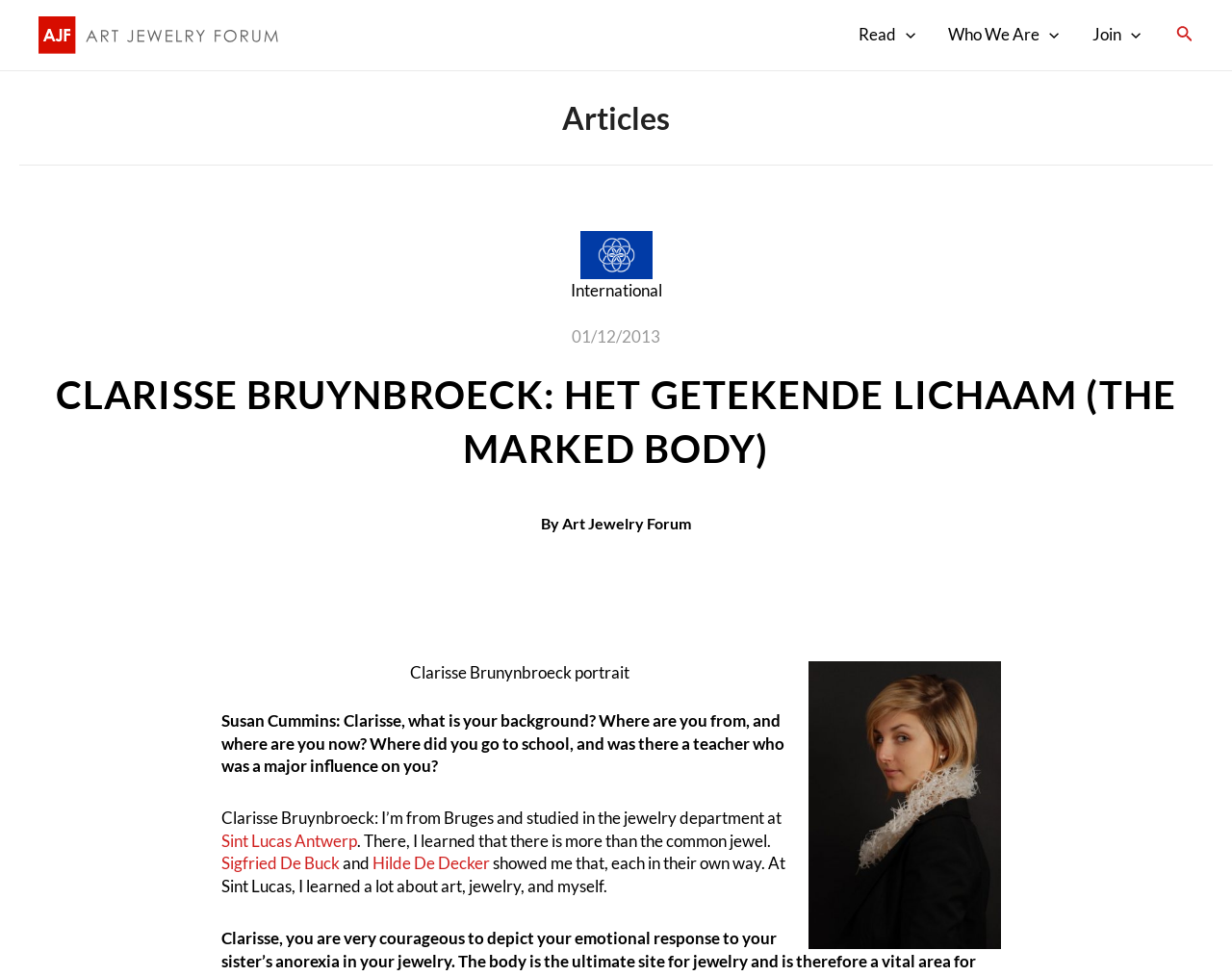Please find the bounding box coordinates (top-left x, top-left y, bottom-right x, bottom-right y) in the screenshot for the UI element described as follows: Media Library

None